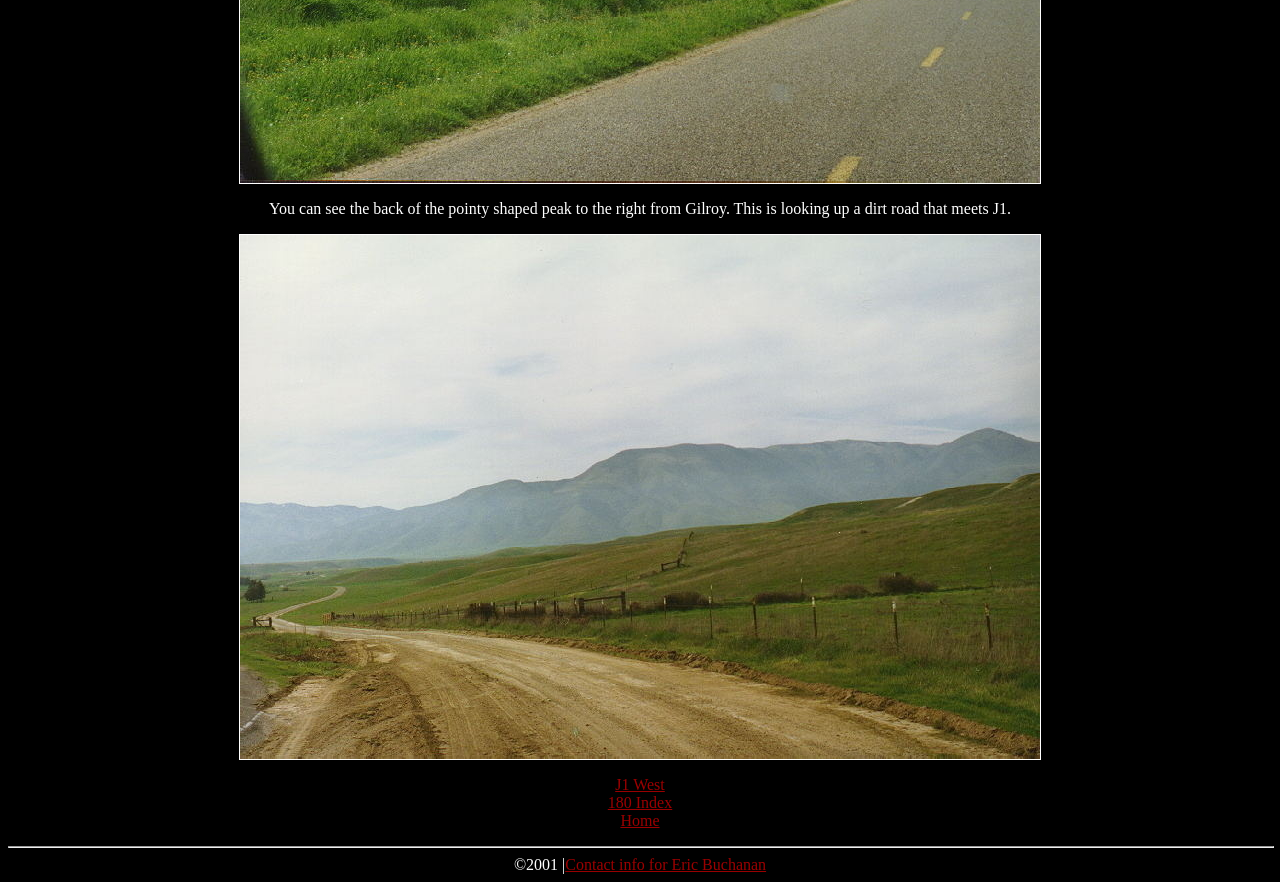How many links are present above the separator?
Based on the content of the image, thoroughly explain and answer the question.

The links 'J1 West', '180 Index', and 'Home' are present above the separator element, indicating that there are three links above the separator.